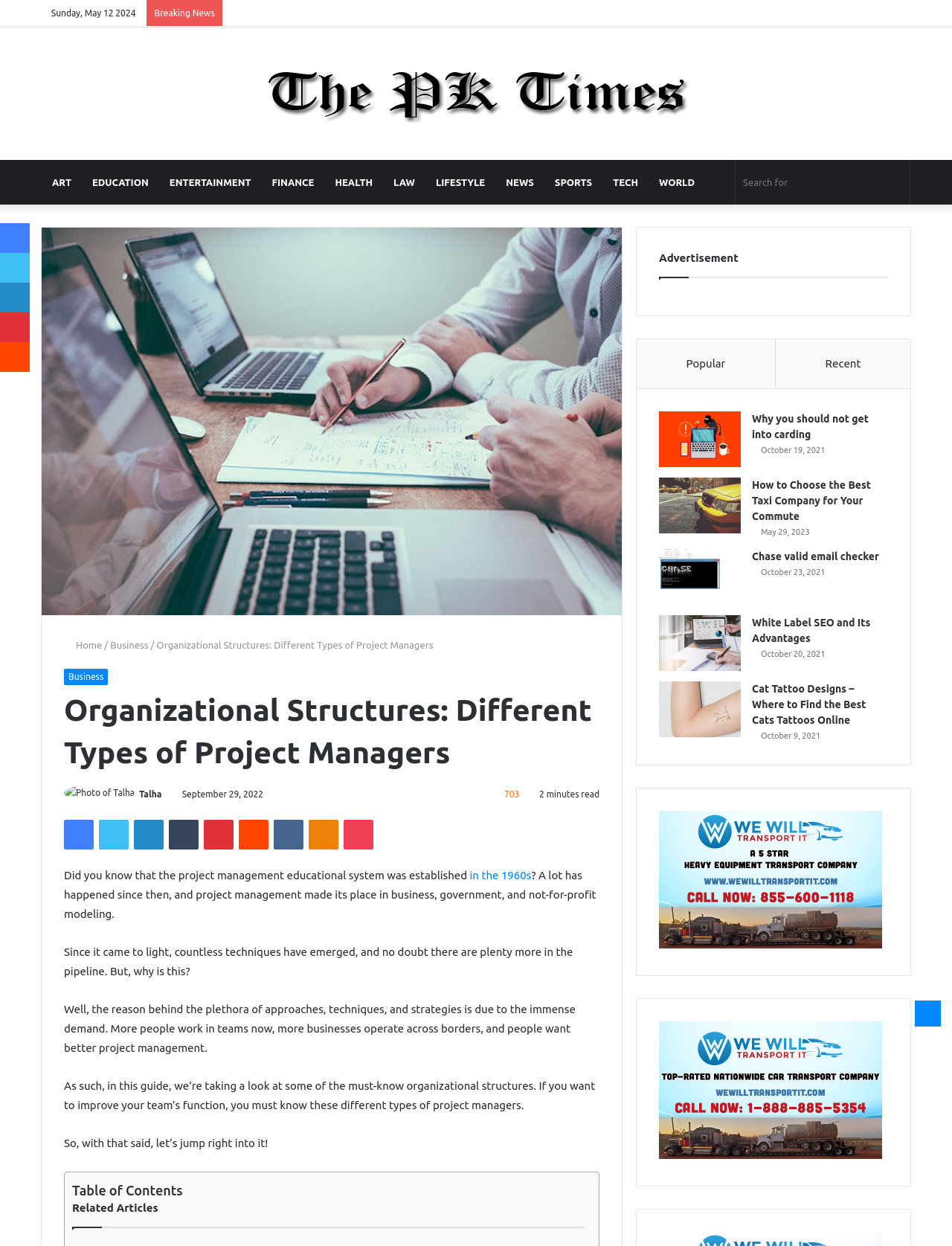Find the bounding box coordinates for the area that should be clicked to accomplish the instruction: "Check the related articles".

[0.076, 0.964, 0.166, 0.974]